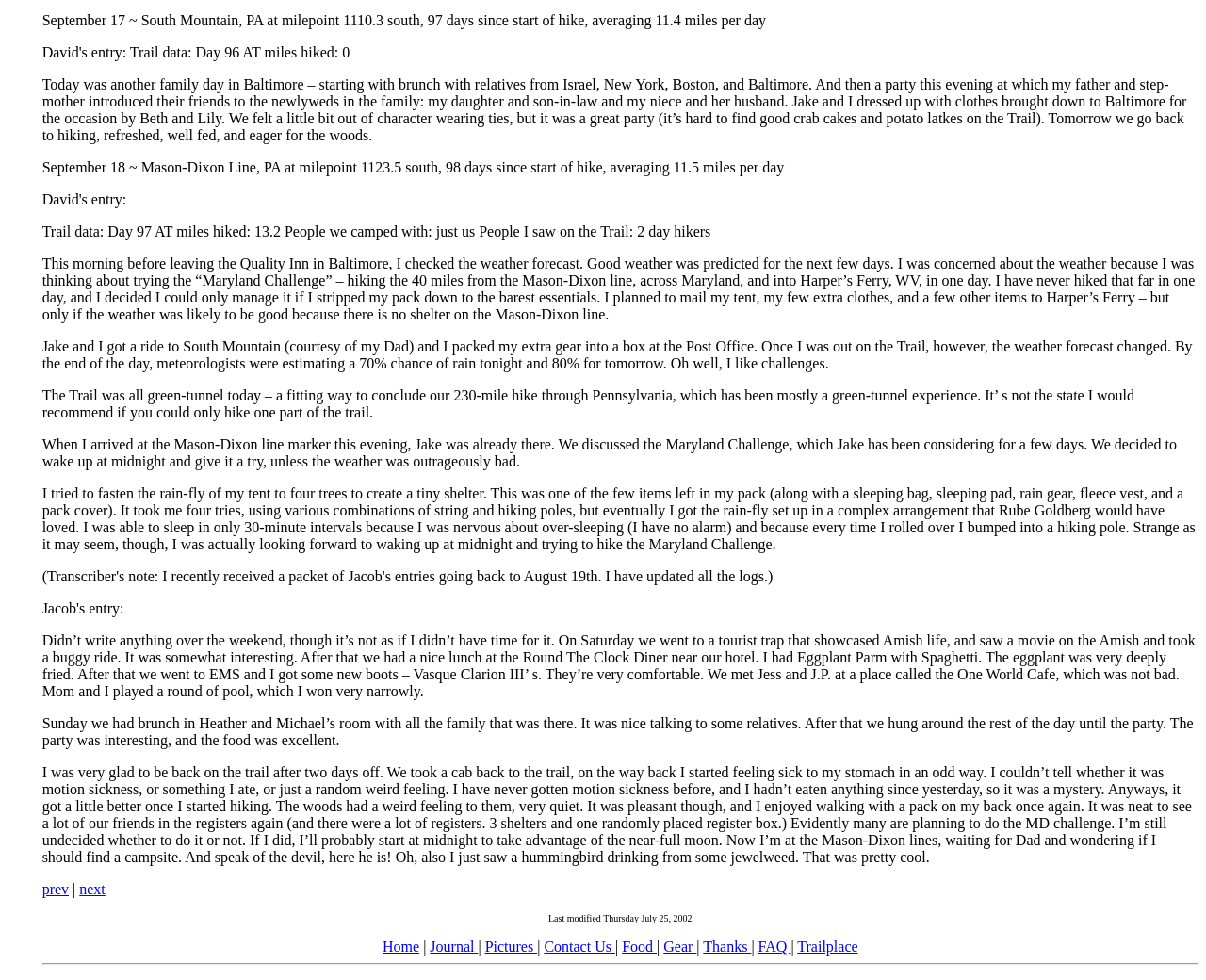What is the author's average daily mileage?
Please use the image to provide an in-depth answer to the question.

The author's average daily mileage can be determined by reading the text 'September 18 ~ Mason-Dixon Line, PA at milepoint 1123.5 south, 98 days since start of hike, averaging 11.5 miles per day' which indicates that the author has been averaging 11.5 miles per day.